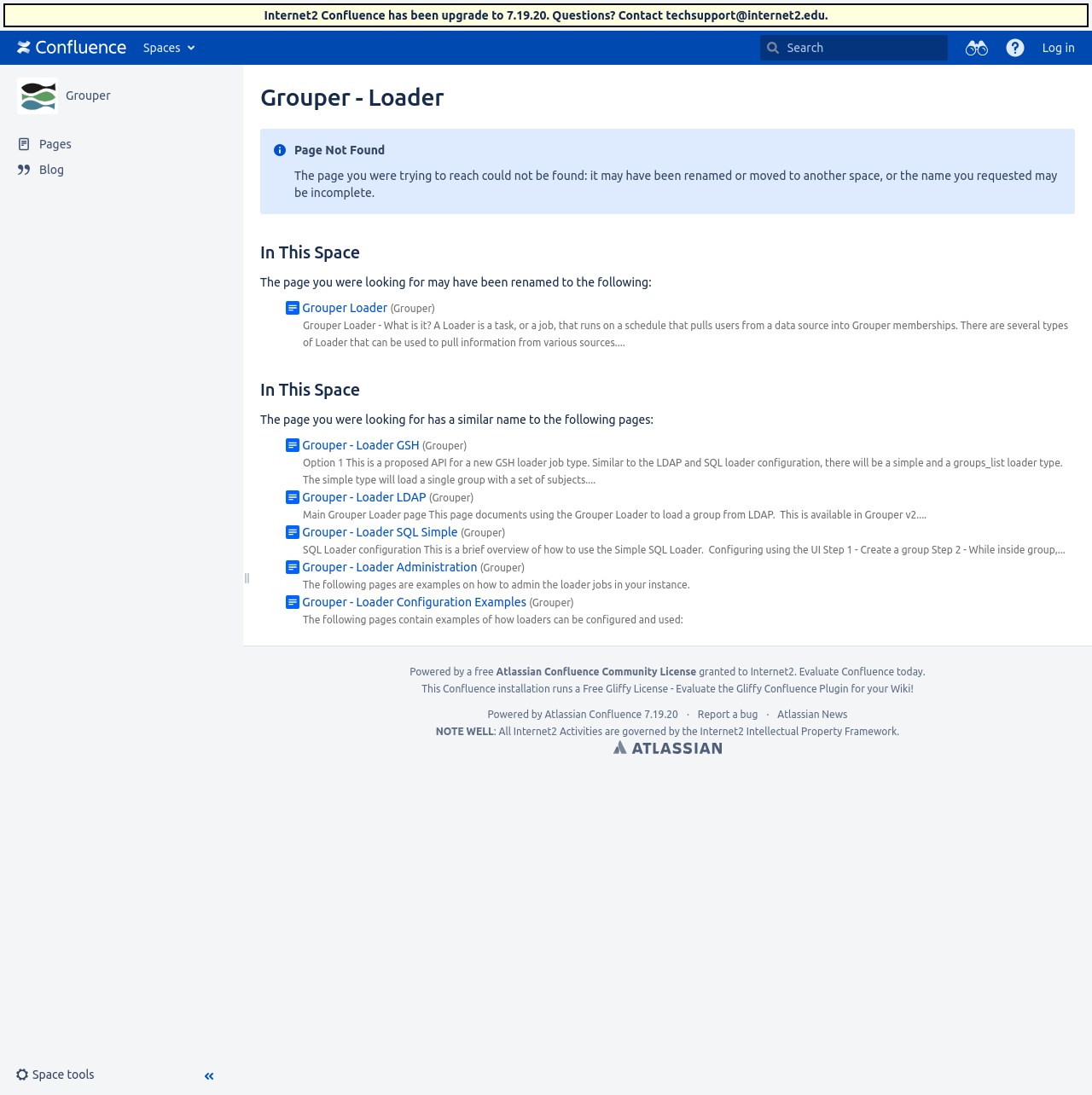Please mark the clickable region by giving the bounding box coordinates needed to complete this instruction: "search".

[0.696, 0.032, 0.868, 0.055]